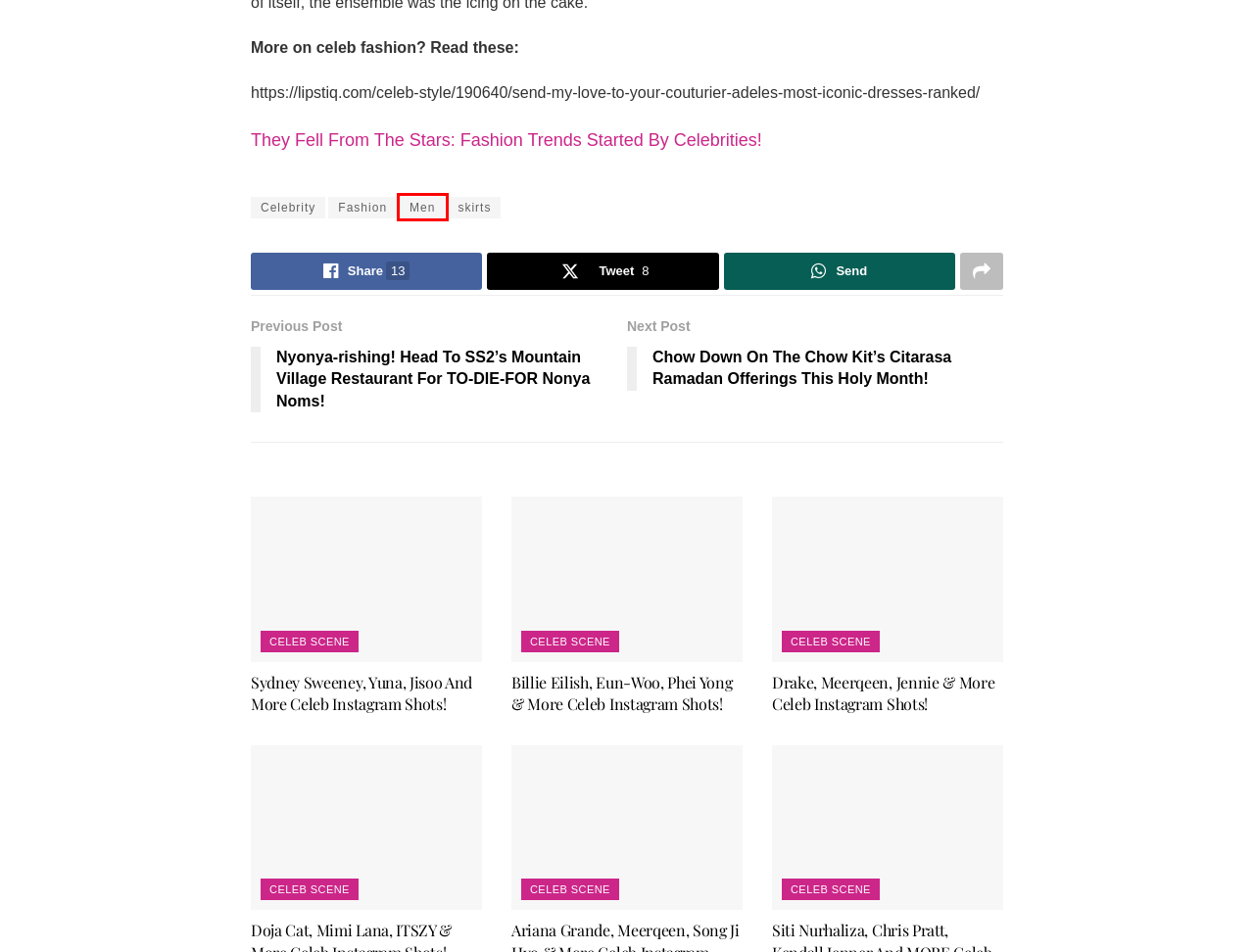Inspect the provided webpage screenshot, concentrating on the element within the red bounding box. Select the description that best represents the new webpage after you click the highlighted element. Here are the candidates:
A. Sydney Sweeney, Yuna, Jisoo And More Celeb Instagram Shots! – LIPSTIQ
B. Billie Eilish, Eun-Woo, Phei Yong & More Celeb Instagram Shots! – LIPSTIQ
C. Ariana Grande, Meerqeen, Song Ji Hyo & More Celeb Instagram Shots! – LIPSTIQ
D. Celeb Scene Archives – LIPSTIQ
E. Chow Down On The Chow Kit's Citarasa Ramadan Offerings This Holy Month! – LIPSTIQ
F. Men Archives – LIPSTIQ
G. Siti Nurhaliza, Chris Pratt, Kendall Jenner And MORE Celeb Shots! – LIPSTIQ
H. Doja Cat, Mimi Lana, ITSZY & More Celeb Instagram Shots! – LIPSTIQ

F